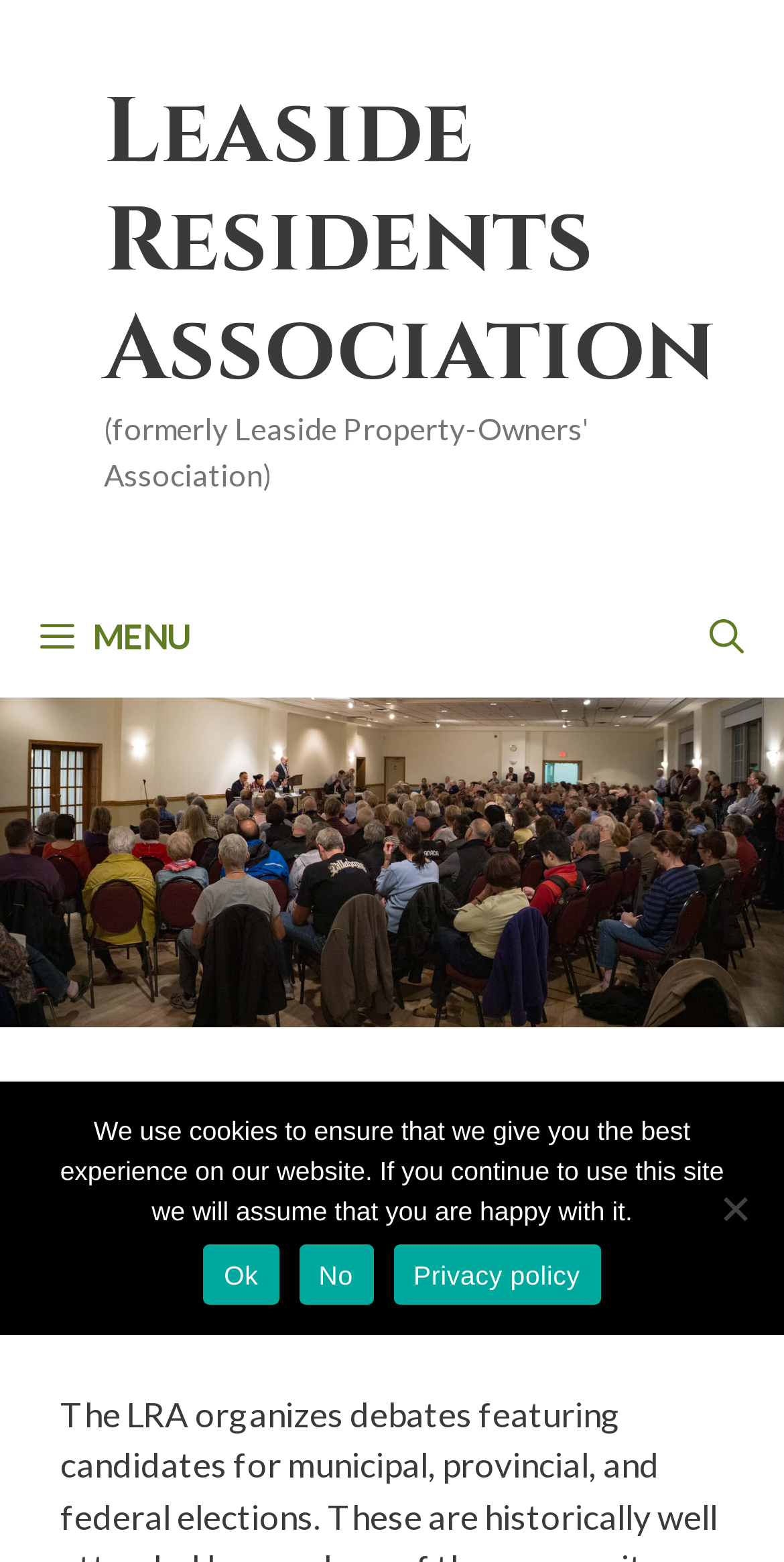How many links are in the cookie notice dialog?
Provide an in-depth and detailed answer to the question.

I counted the links in the cookie notice dialog and found three links: 'Ok', 'No', and 'Privacy policy'.